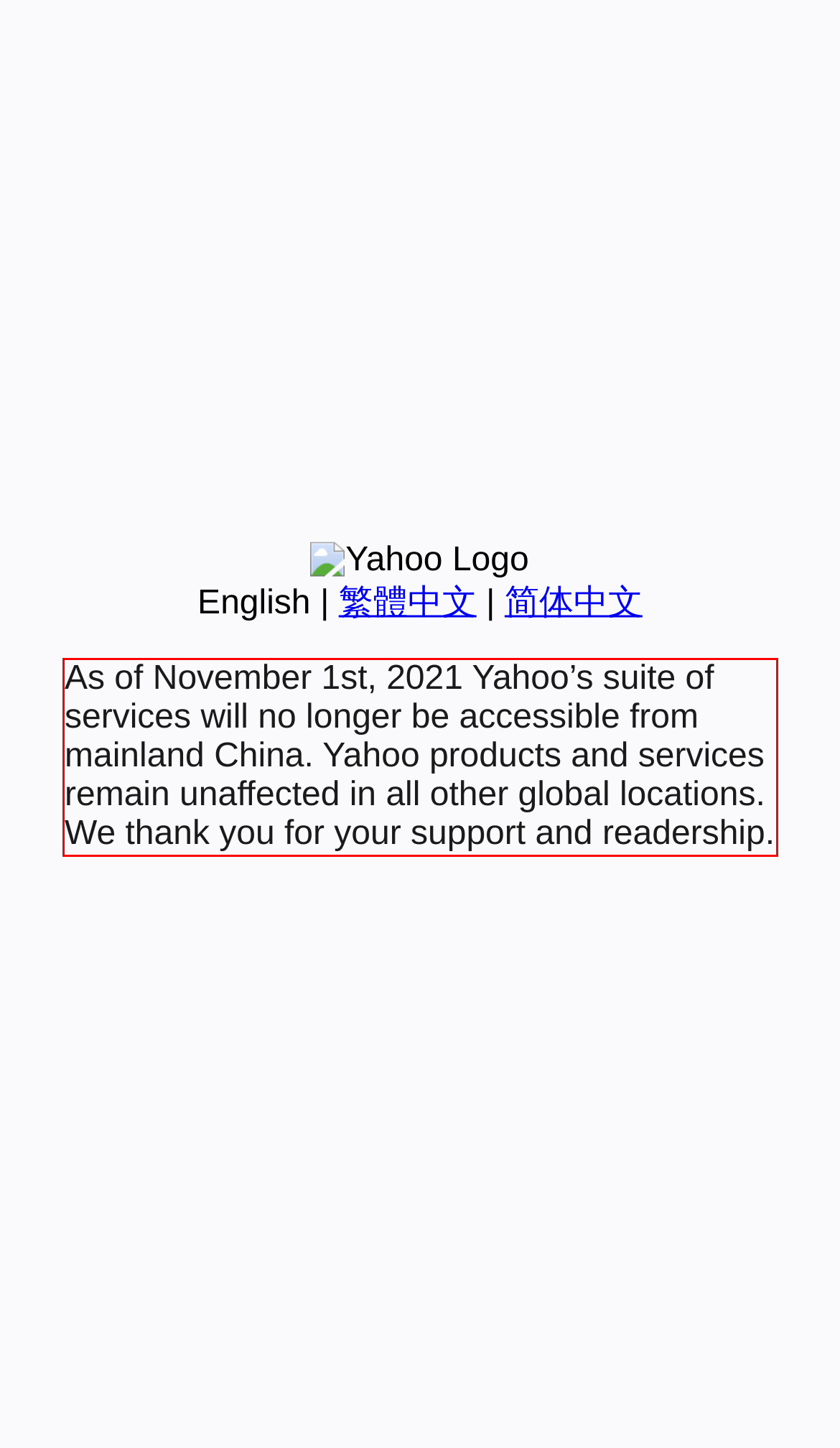You have a screenshot of a webpage with a red bounding box. Use OCR to generate the text contained within this red rectangle.

As of November 1st, 2021 Yahoo’s suite of services will no longer be accessible from mainland China. Yahoo products and services remain unaffected in all other global locations. We thank you for your support and readership.